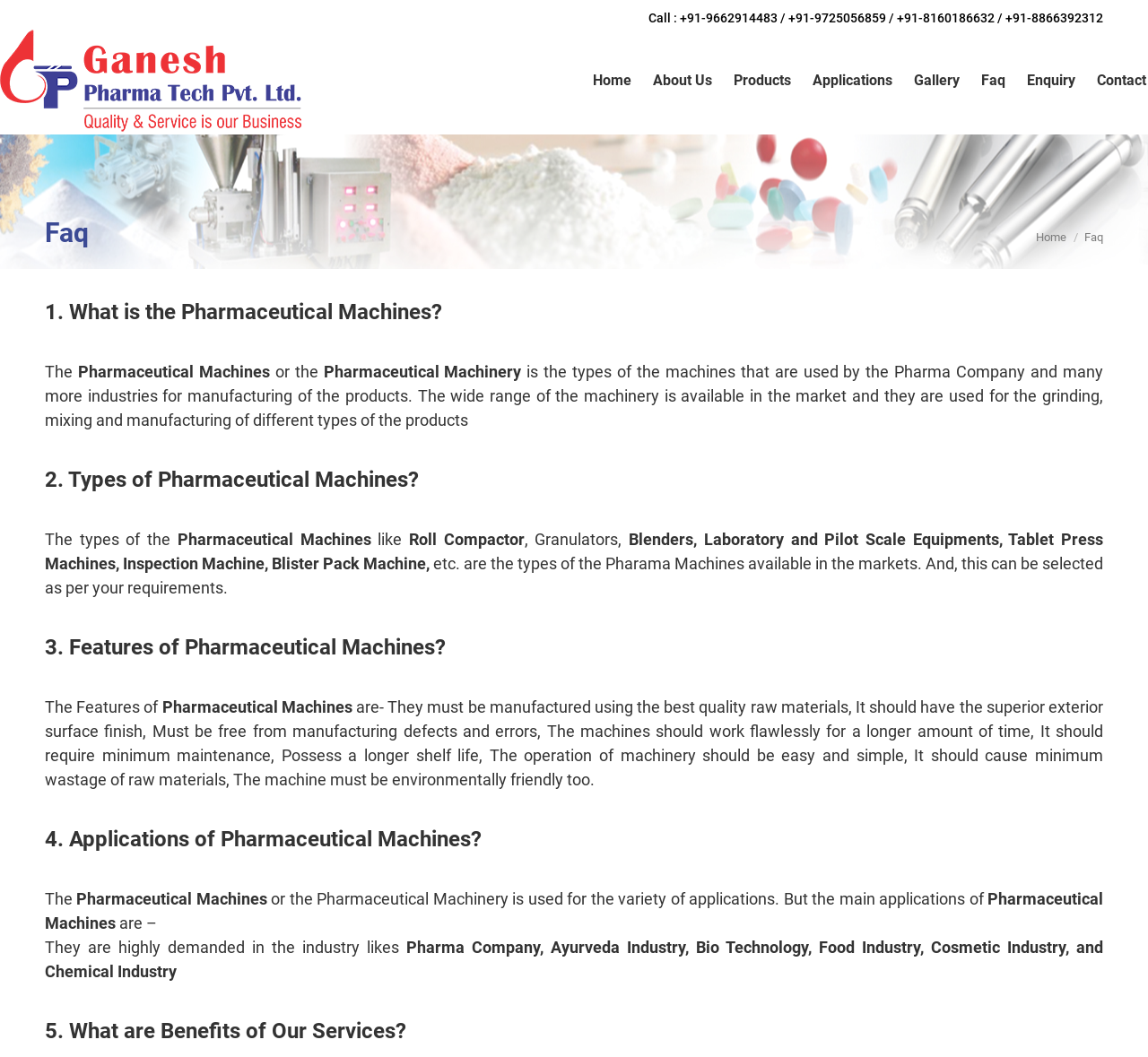Please identify the bounding box coordinates of where to click in order to follow the instruction: "Click on the 'Ganesh Pharma Tech' link".

[0.0, 0.025, 0.266, 0.127]